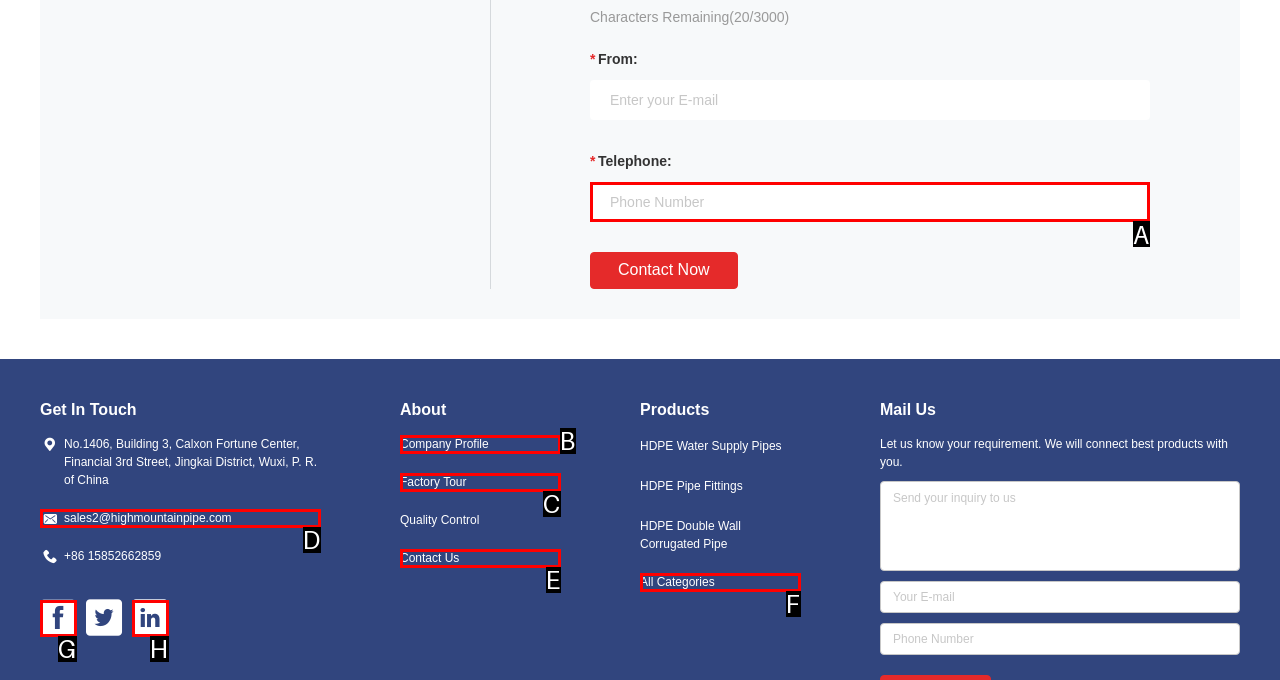Given the task: Input your phone number, indicate which boxed UI element should be clicked. Provide your answer using the letter associated with the correct choice.

A